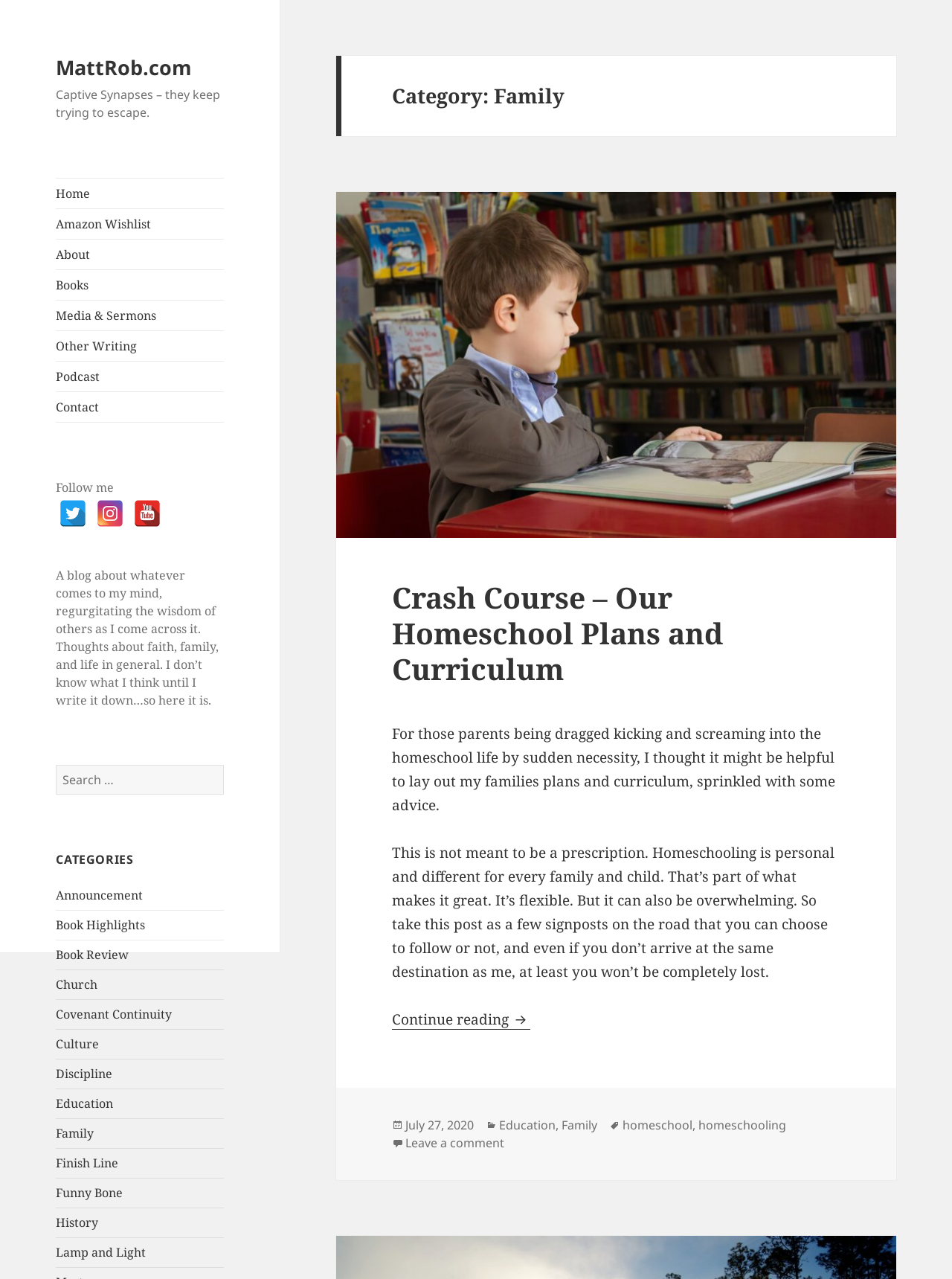Please identify the bounding box coordinates of the clickable element to fulfill the following instruction: "Go to the home page". The coordinates should be four float numbers between 0 and 1, i.e., [left, top, right, bottom].

None